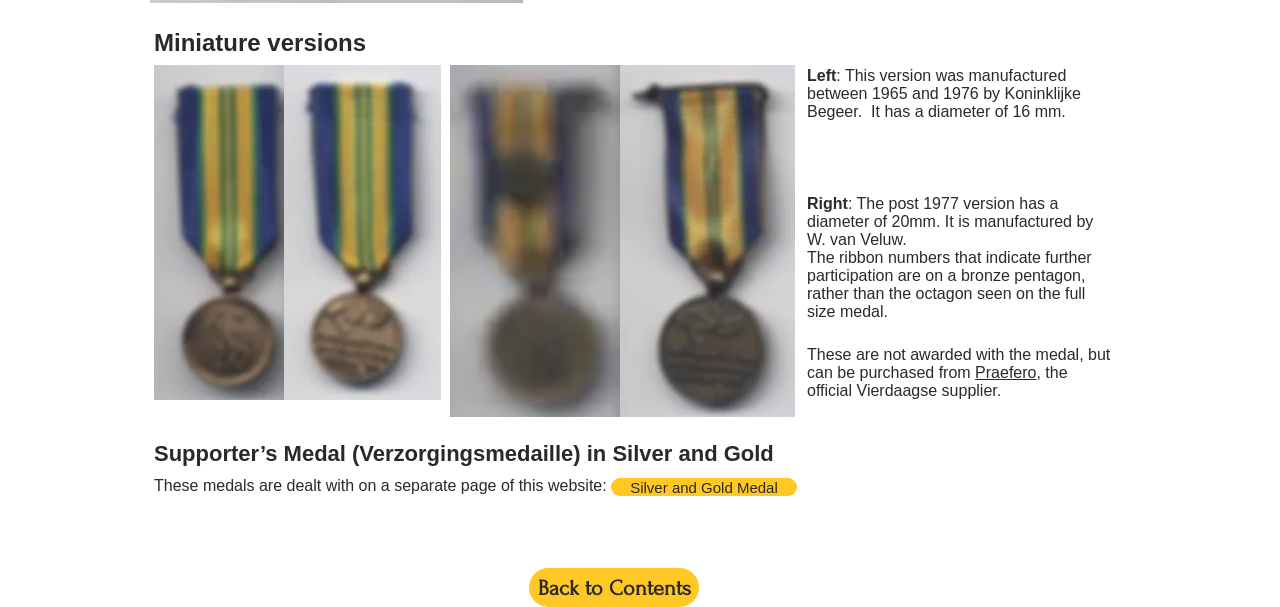Determine the bounding box coordinates of the UI element that matches the following description: "Silver and Gold Medal". The coordinates should be four float numbers between 0 and 1 in the format [left, top, right, bottom].

[0.477, 0.787, 0.623, 0.817]